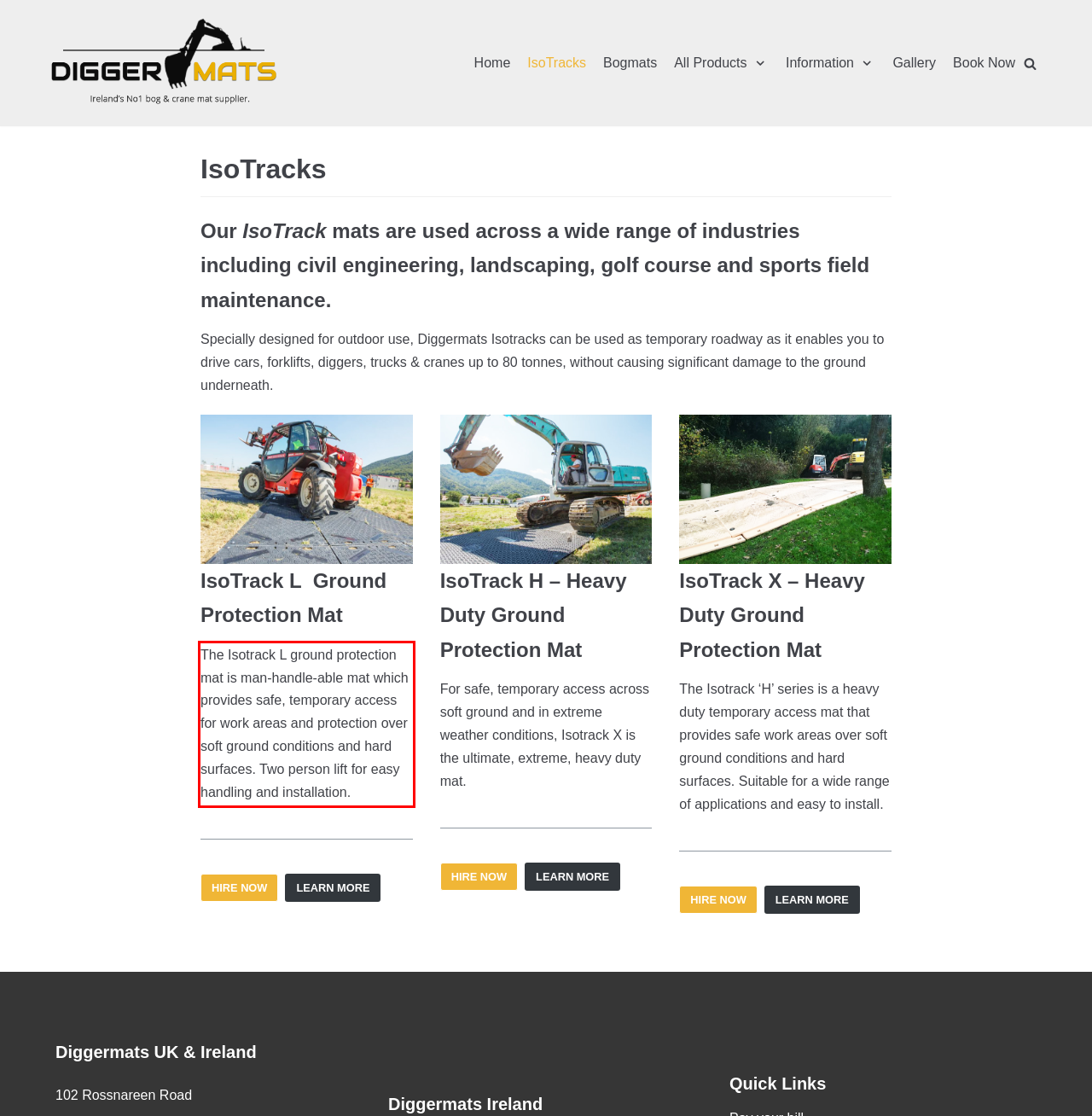There is a UI element on the webpage screenshot marked by a red bounding box. Extract and generate the text content from within this red box.

The Isotrack L ground protection mat is man-handle-able mat which provides safe, temporary access for work areas and protection over soft ground conditions and hard surfaces. Two person lift for easy handling and installation.